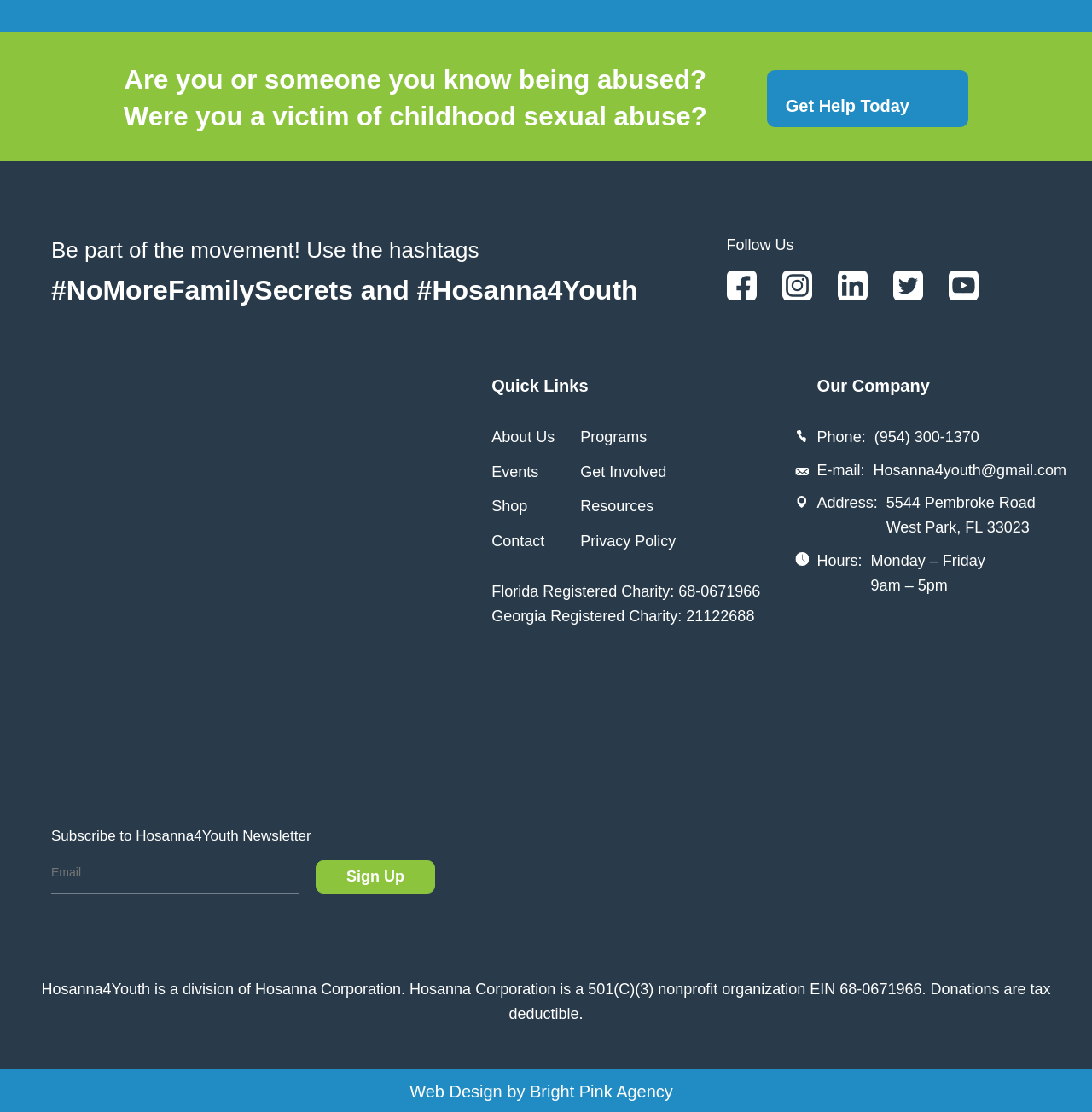What is the organization's mission?
Examine the webpage screenshot and provide an in-depth answer to the question.

Based on the webpage content, it appears that the organization's mission is to help people who are being abused or have been victims of childhood sexual abuse, as indicated by the questions 'Are you or someone you know being abused?' and 'Were you a victim of childhood sexual abuse?'.